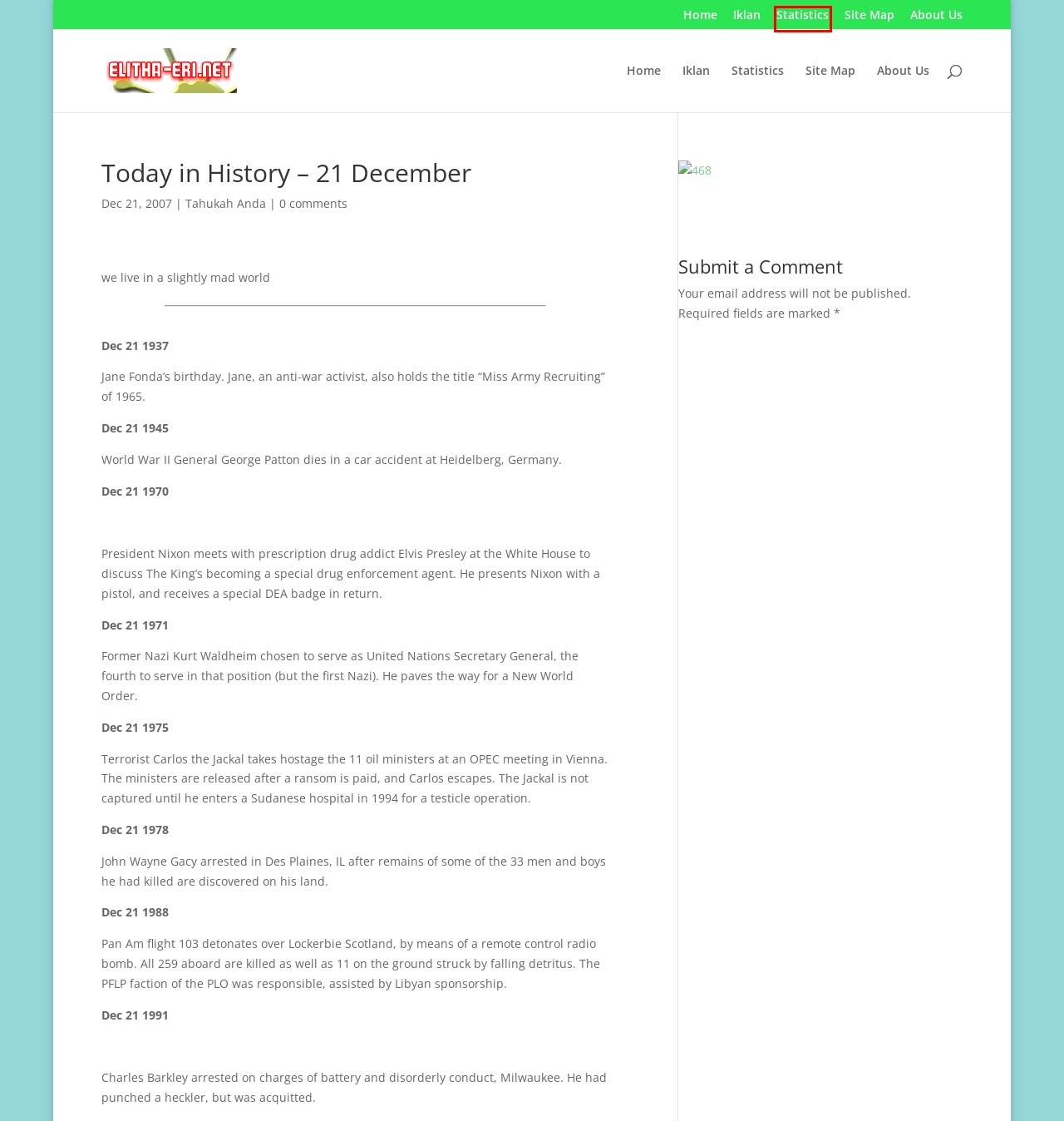Look at the screenshot of a webpage with a red bounding box and select the webpage description that best corresponds to the new page after clicking the element in the red box. Here are the options:
A. Site Map | |ELITHA-ERI| - JOURNEY
B. |ELITHA-ERI| - JOURNEY | Saling Berbagi Ilmu Bermanfaat
C. About Us | |ELITHA-ERI| - JOURNEY
D. Tahukah Anda | |ELITHA-ERI| - JOURNEY
E. Statistics | |ELITHA-ERI| - JOURNEY
F. Iklan | |ELITHA-ERI| - JOURNEY
G. Humor Dewasa | |ELITHA-ERI| - JOURNEY
H. Windows | |ELITHA-ERI| - JOURNEY

E